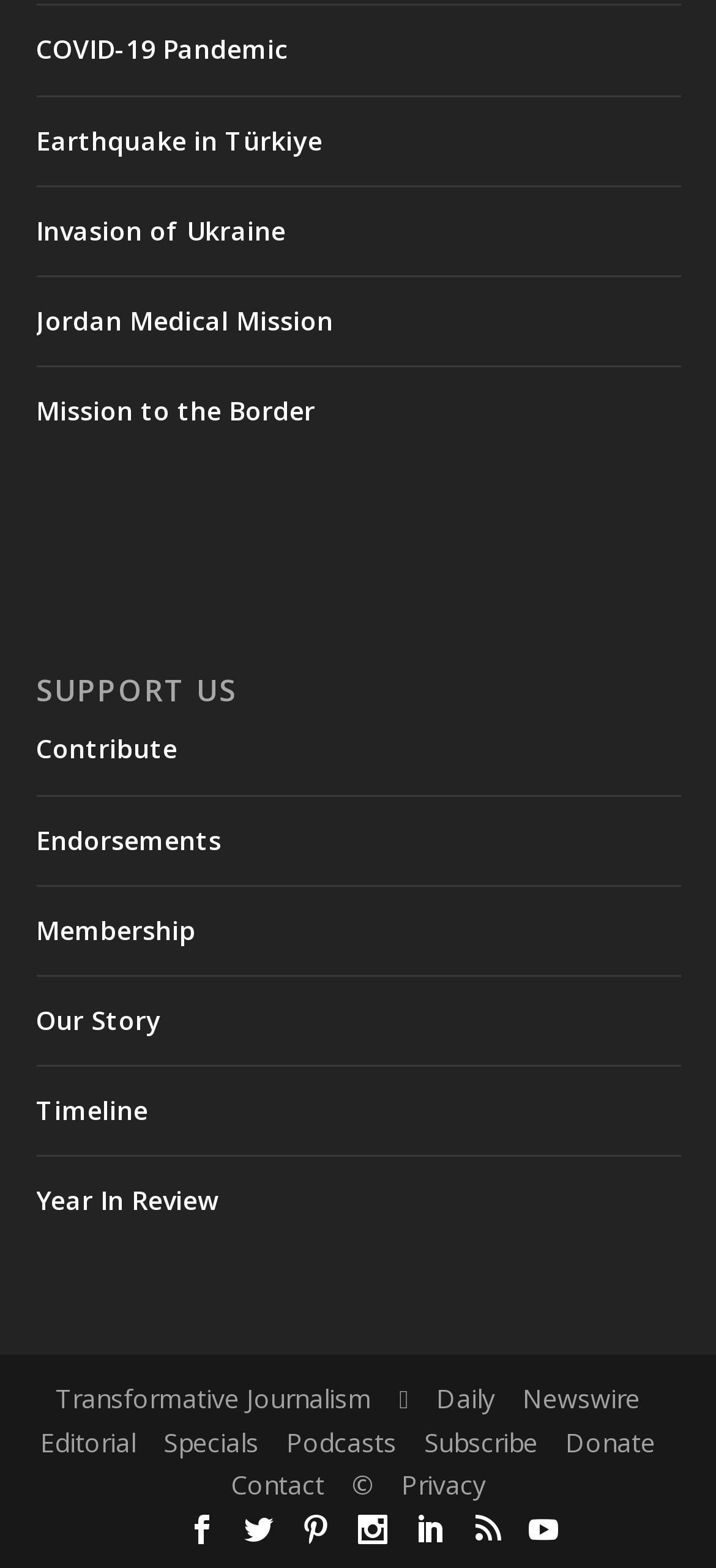Can you find the bounding box coordinates for the element to click on to achieve the instruction: "Learn about our story"?

[0.05, 0.639, 0.224, 0.661]